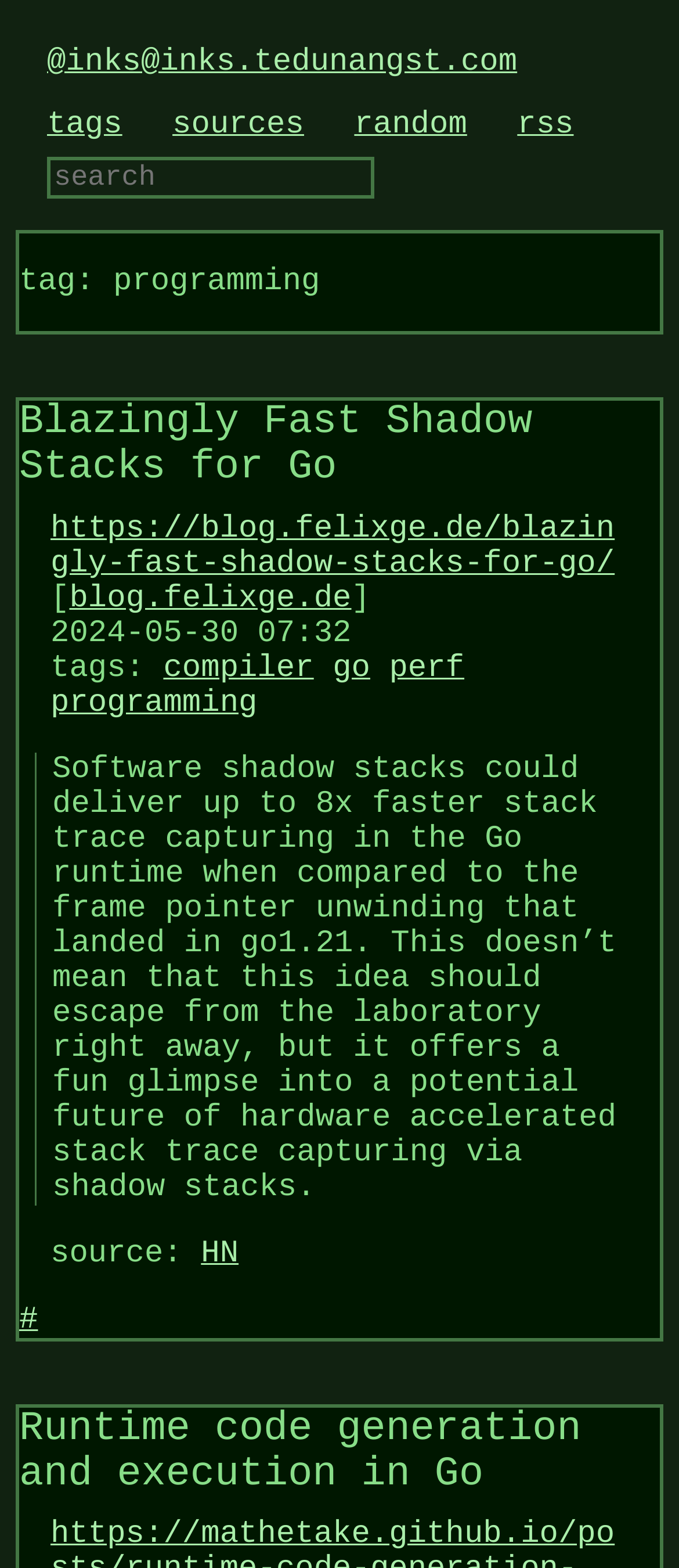What is the source of the quote?
Give a detailed explanation using the information visible in the image.

I determined the source of the quote by looking at the text 'source: HN' which appears below the blockquote. This text suggests that the quote is from a source called HN, likely Hacker News.